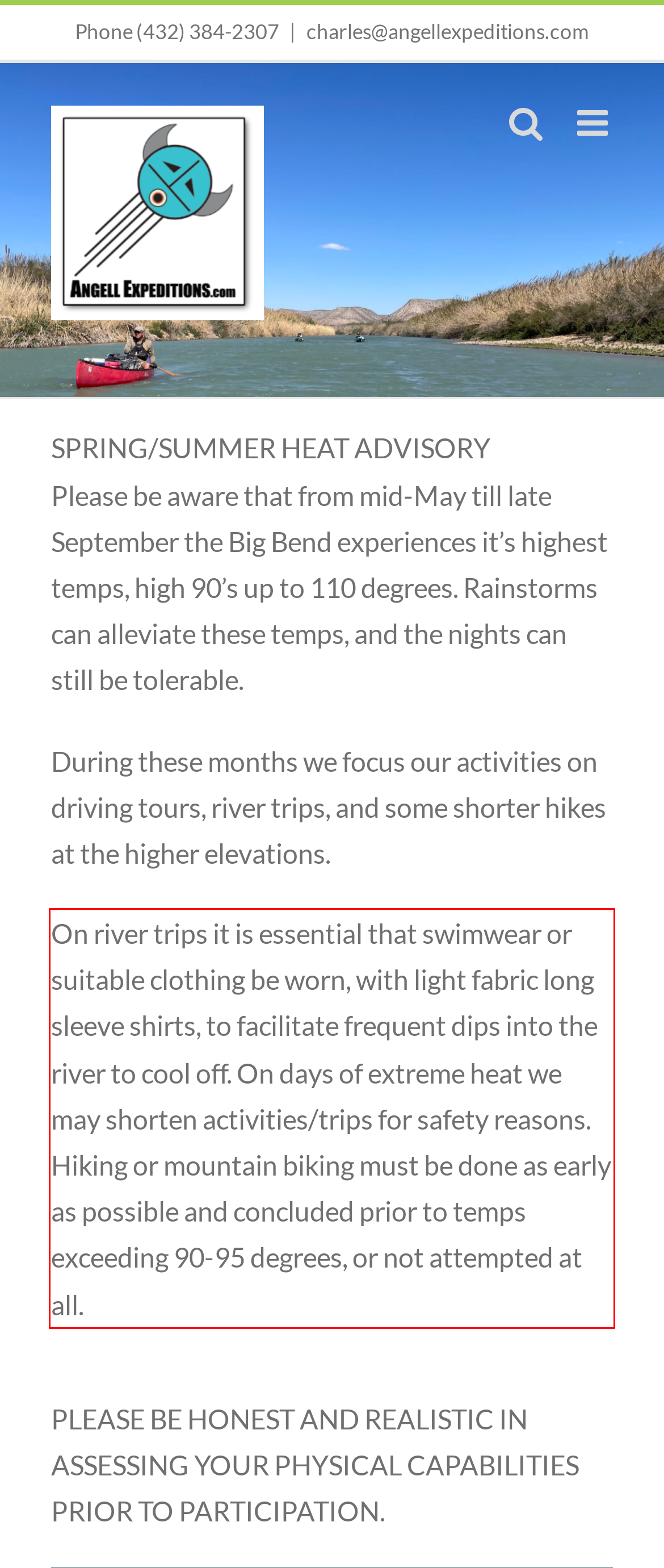Given the screenshot of the webpage, identify the red bounding box, and recognize the text content inside that red bounding box.

On river trips it is essential that swimwear or suitable clothing be worn, with light fabric long sleeve shirts, to facilitate frequent dips into the river to cool off. On days of extreme heat we may shorten activities/trips for safety reasons. Hiking or mountain biking must be done as early as possible and concluded prior to temps exceeding 90-95 degrees, or not attempted at all.